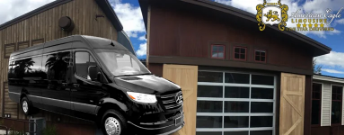Provide a thorough description of the contents of the image.

The image showcases a sleek, black luxury van prominently positioned in front of a striking modern building featuring wooden accents and expansive glass elements. This setting highlights the premium transportation services offered by American Eagle Limousine, known for providing comfortable and stylish travel experiences in Denver. The van appears well-equipped for various travel needs, whether for private events or airport transportation. Complementing the scene is a logo in the upper right corner, reinforcing the company's commitment to luxury and service excellence. This visual invites potential customers to book their rides and experience exceptional service.